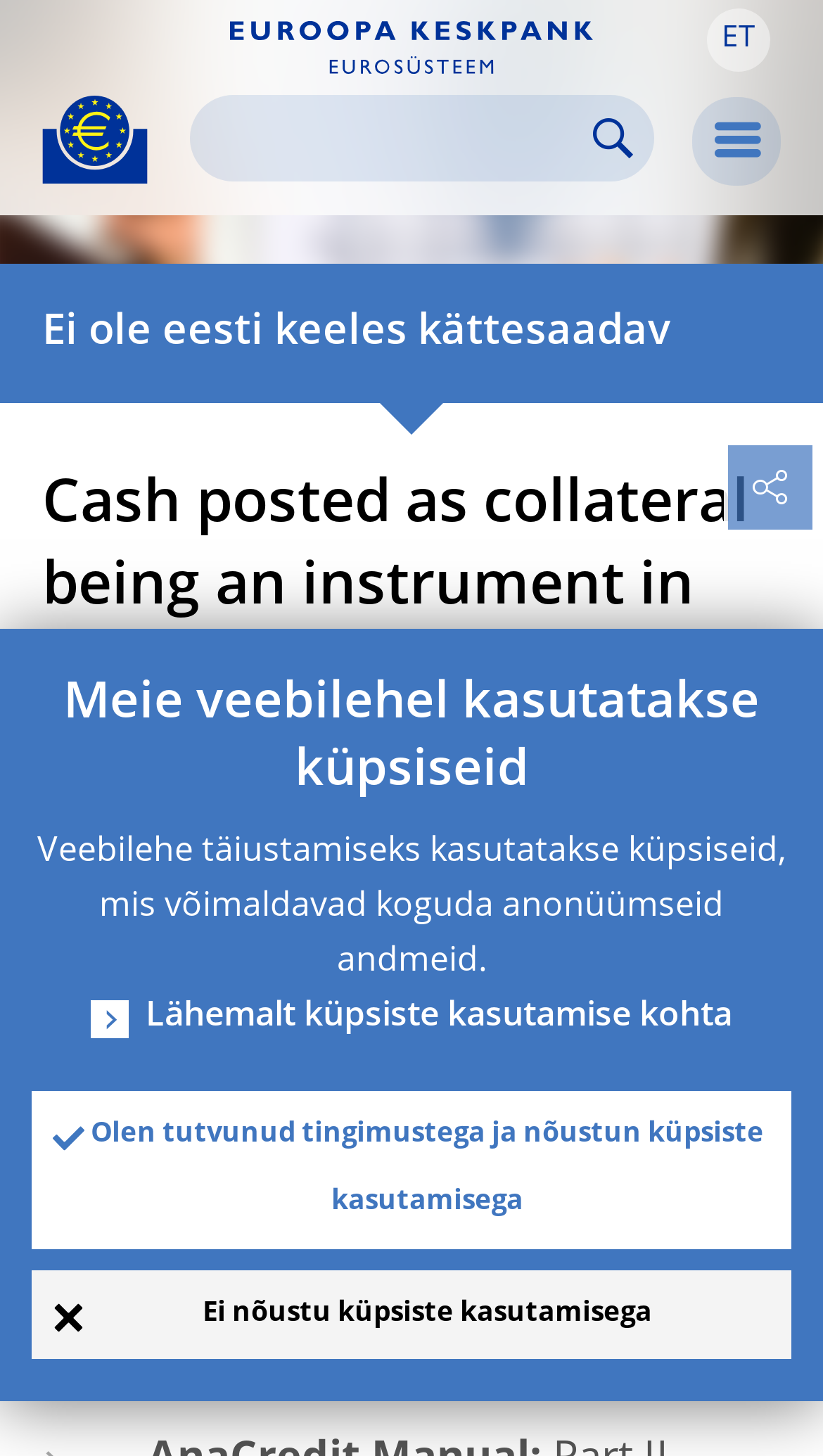Extract the bounding box of the UI element described as: "parent_node: Tomasz Baran".

None